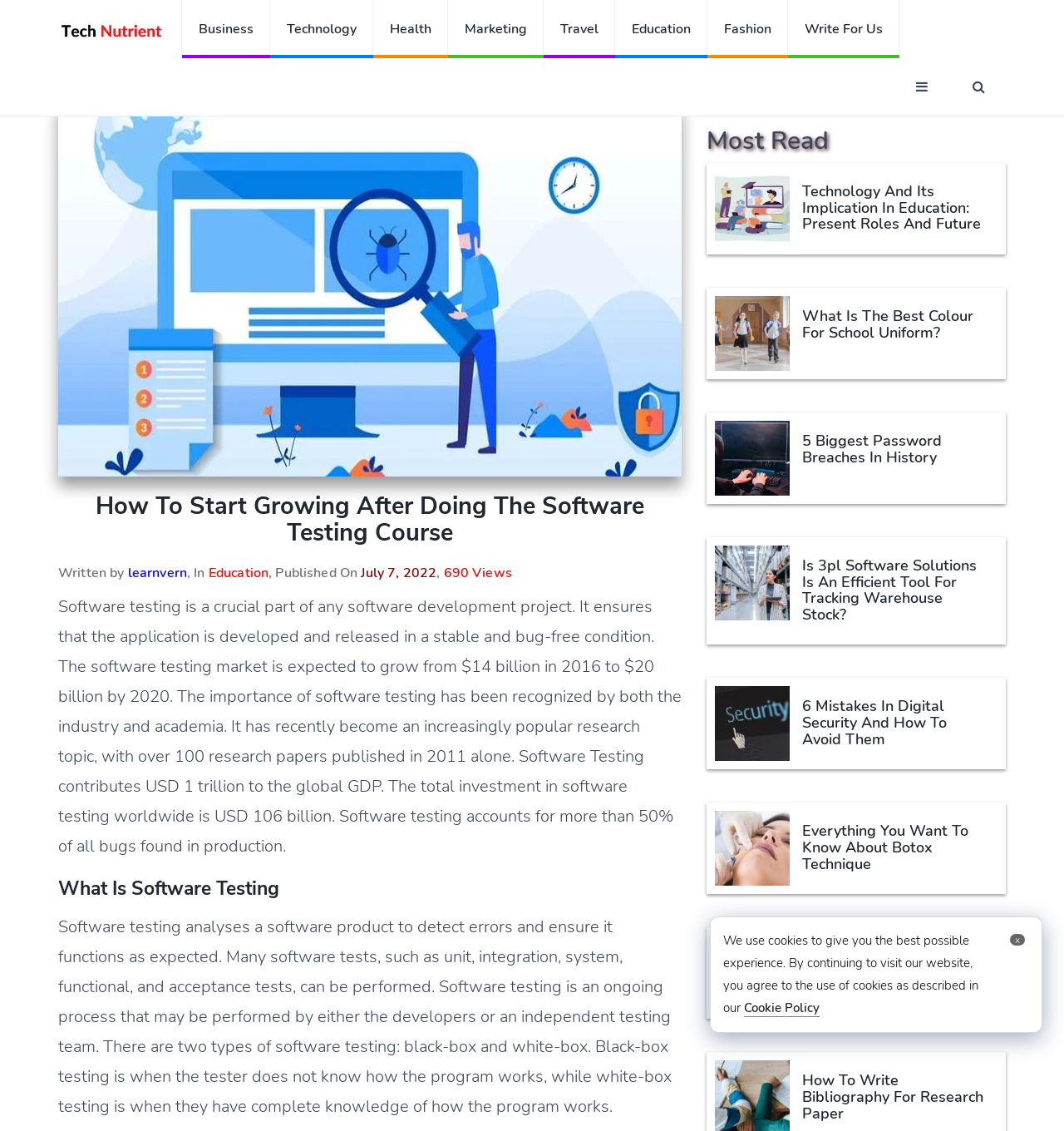Based on the element description Write For Us, identify the bounding box of the UI element in the given webpage screenshot. The coordinates should be in the format (top-left x, top-left y, bottom-right x, bottom-right y) and must be between 0 and 1.

[0.741, 0.0, 0.845, 0.051]